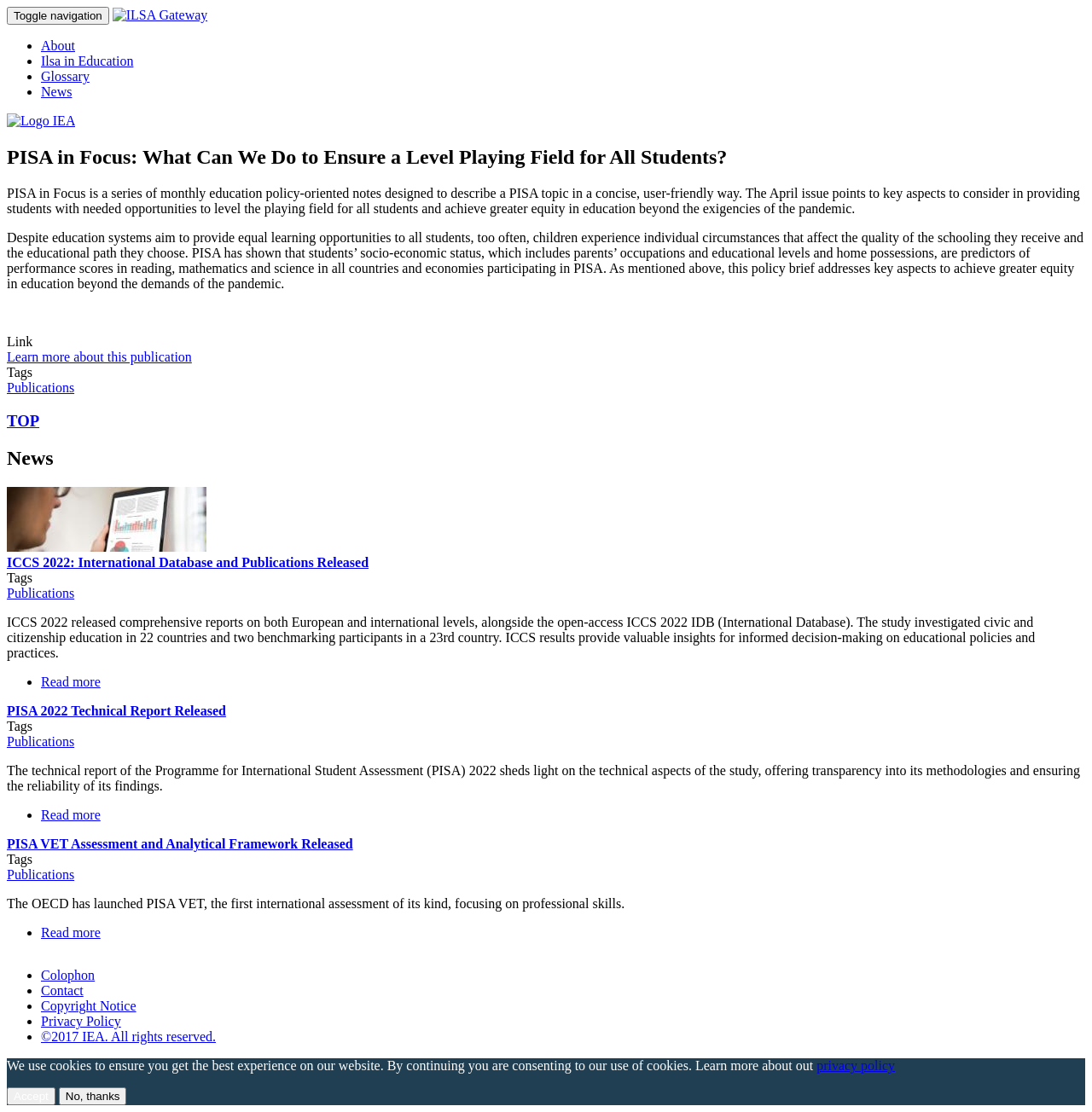Your task is to extract the text of the main heading from the webpage.

PISA in Focus: What Can We Do to Ensure a Level Playing Field for All Students?